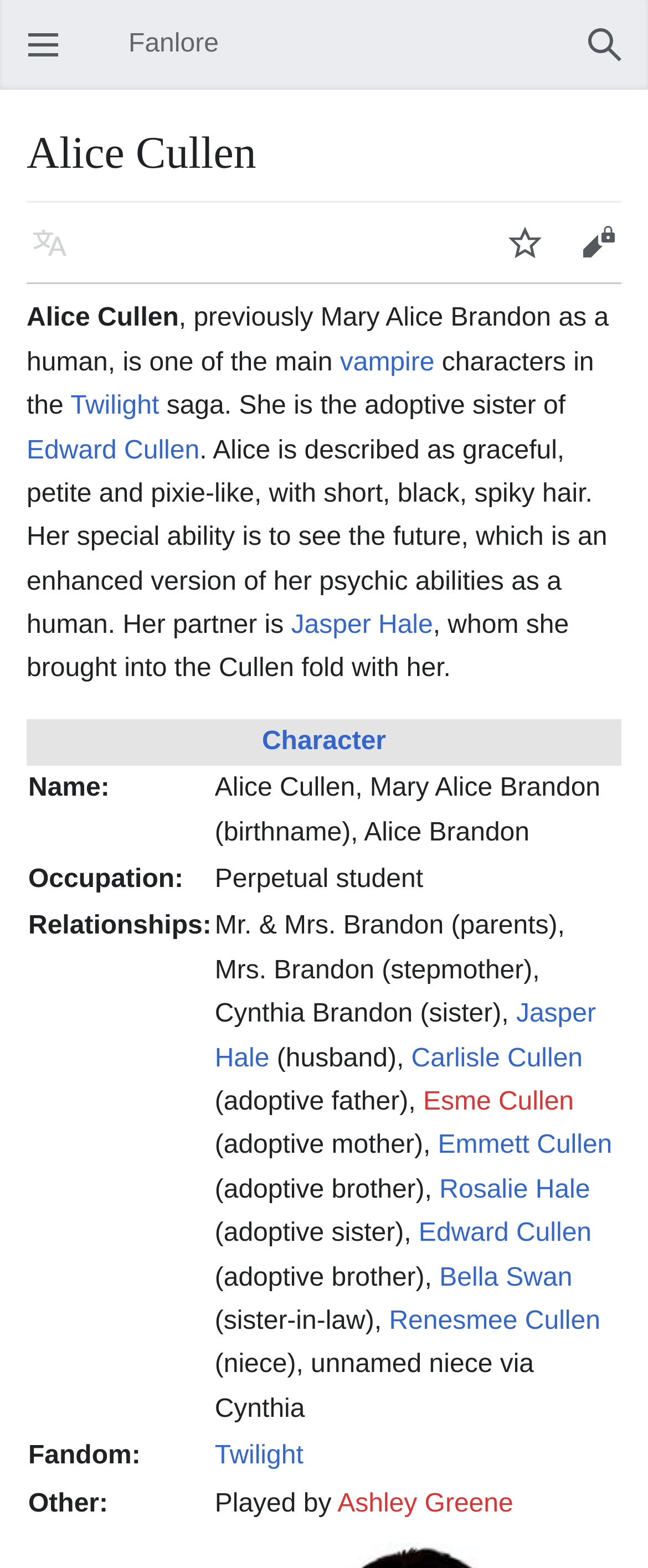Specify the bounding box coordinates for the region that must be clicked to perform the given instruction: "View Twilight's page".

[0.109, 0.25, 0.246, 0.268]